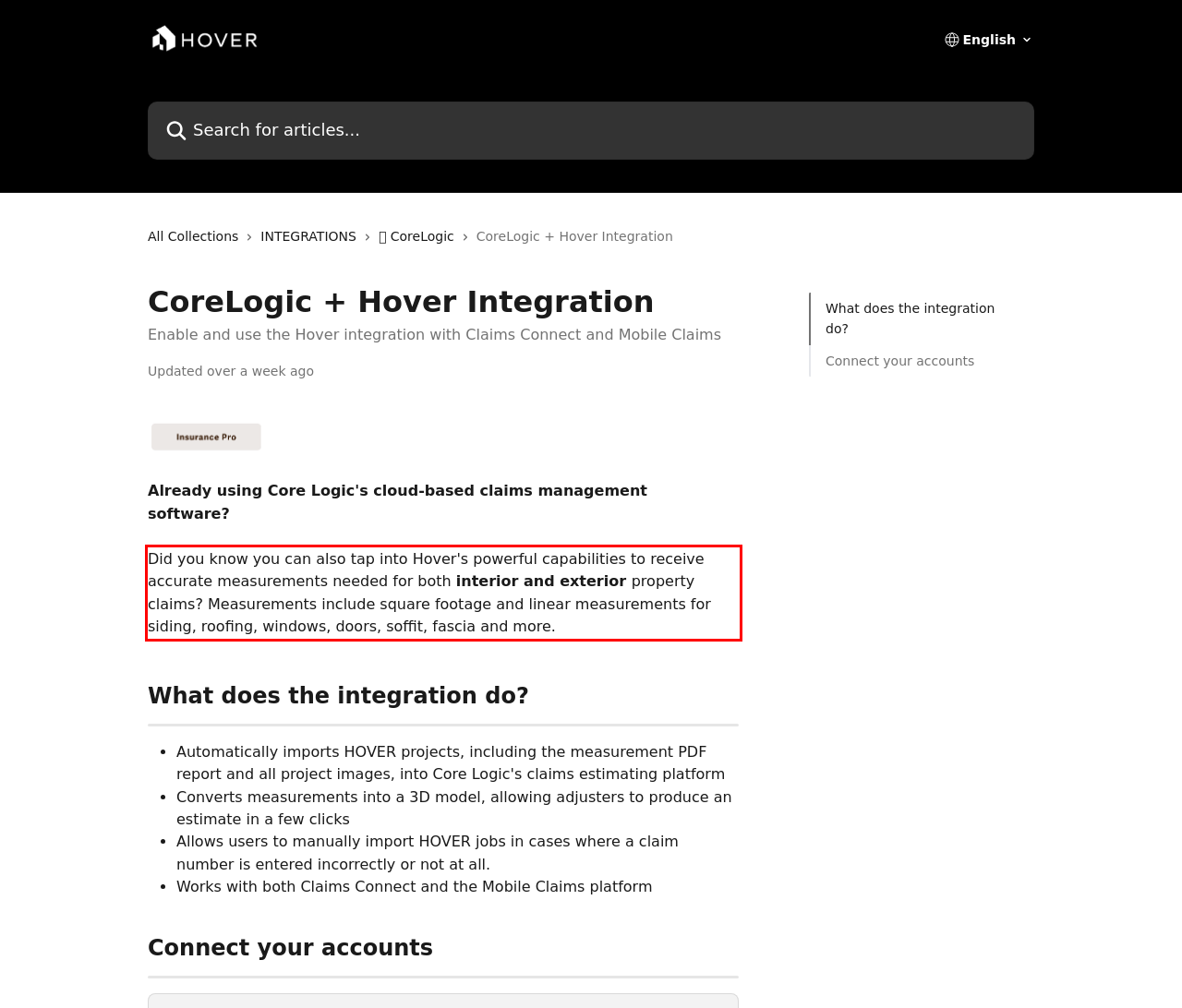You are provided with a screenshot of a webpage that includes a red bounding box. Extract and generate the text content found within the red bounding box.

Did you know you can also tap into Hover's powerful capabilities to receive accurate measurements needed for both interior and exterior property claims? Measurements include square footage and linear measurements for siding, roofing, windows, doors, soffit, fascia and more.